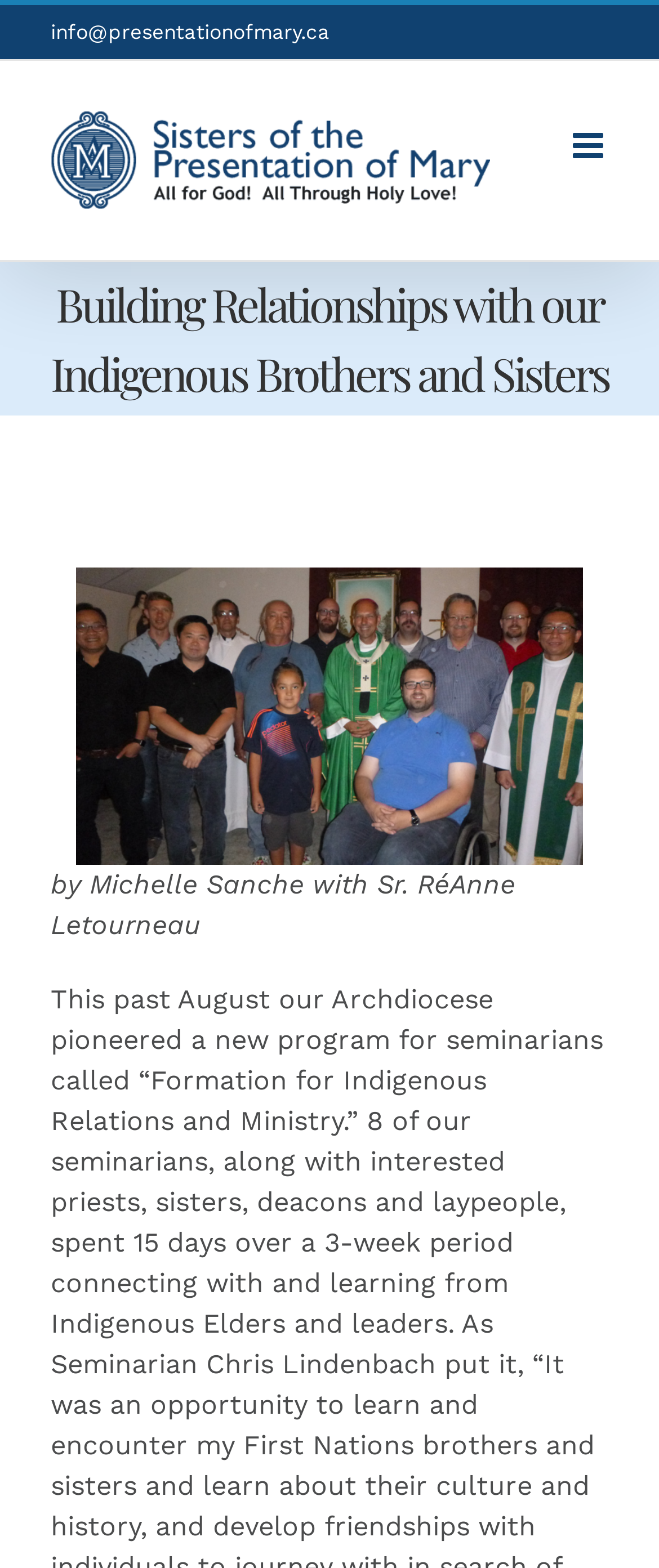Respond concisely with one word or phrase to the following query:
What is the theme of the webpage?

Indigenous relationships